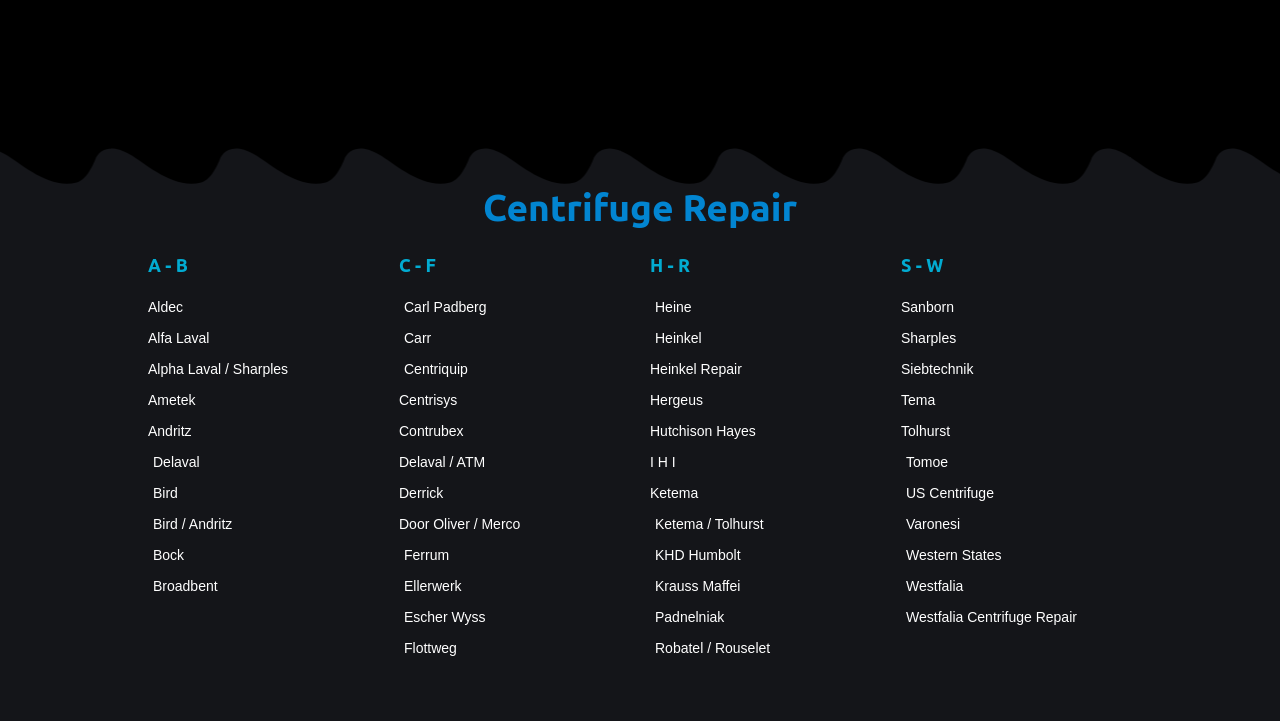Provide the bounding box coordinates of the HTML element this sentence describes: "Heinkel Repair".

[0.508, 0.494, 0.688, 0.53]